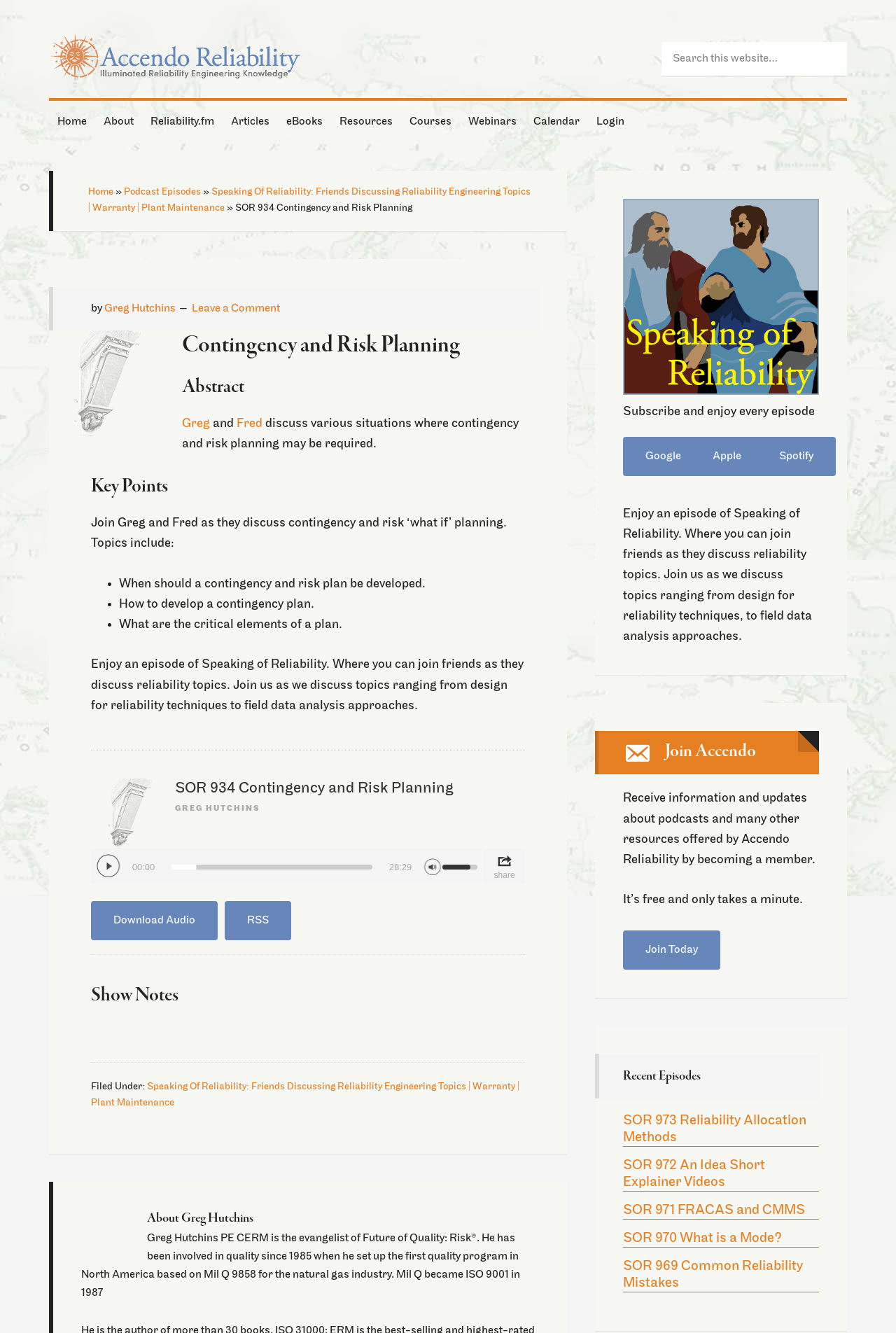What is the purpose of the 'Audio Player' section?
Respond to the question with a well-detailed and thorough answer.

The 'Audio Player' section is located below the article content and has a play button, timer, and volume slider, indicating that its purpose is to play the audio related to the article.